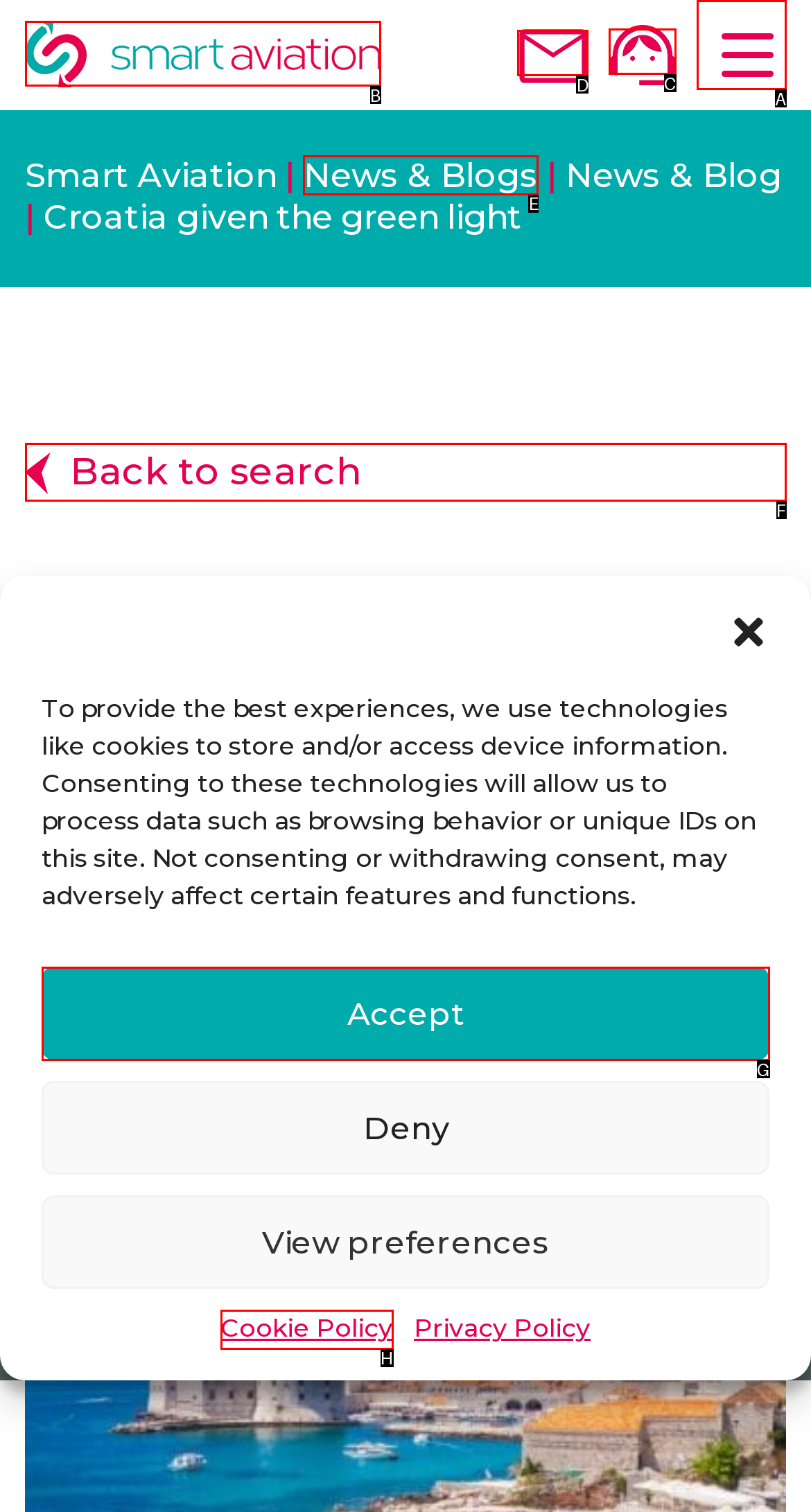Tell me which element should be clicked to achieve the following objective: Read News & Blogs
Reply with the letter of the correct option from the displayed choices.

E